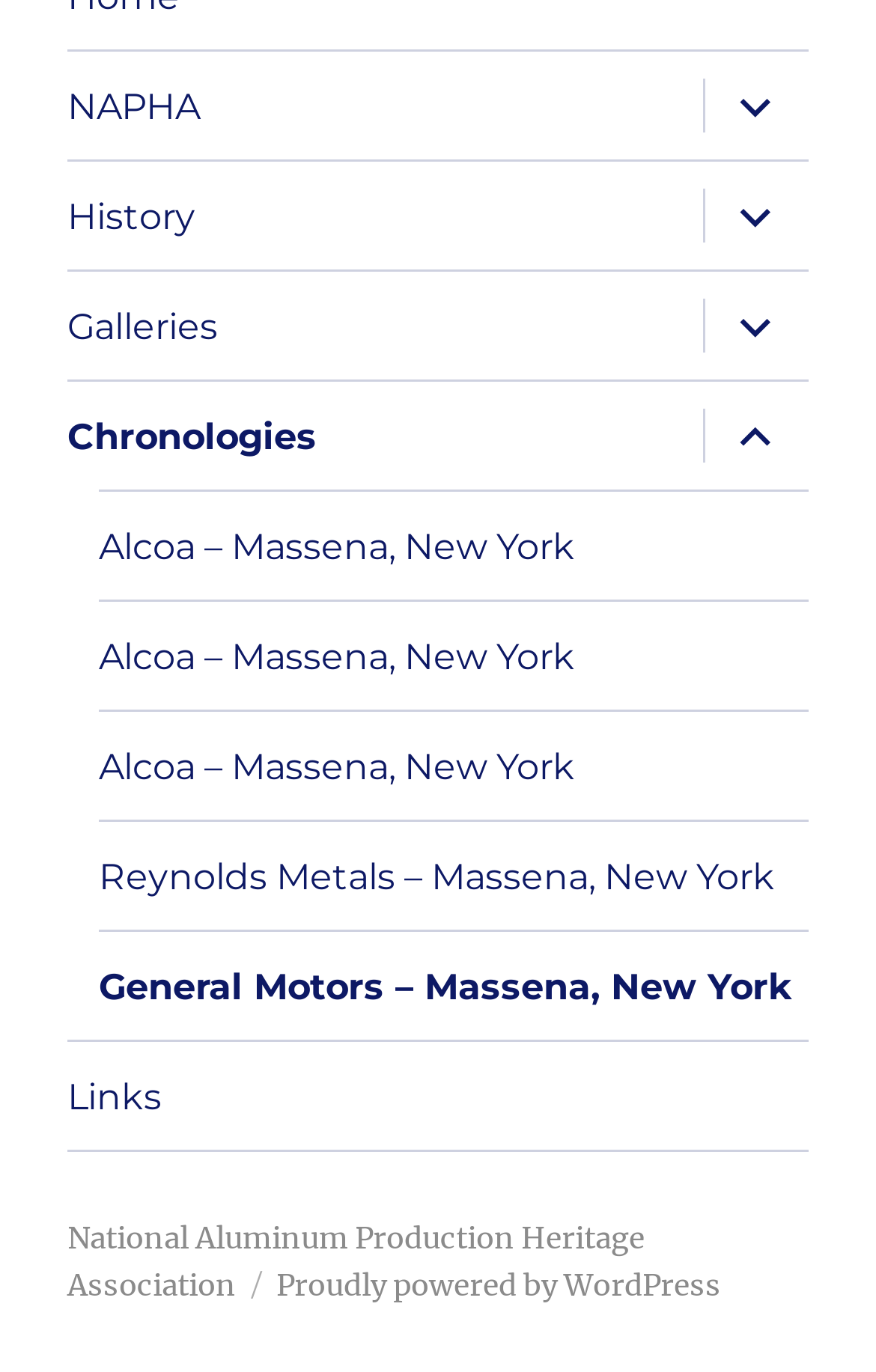Respond with a single word or phrase:
How many links are there under 'Galleries'?

Unknown